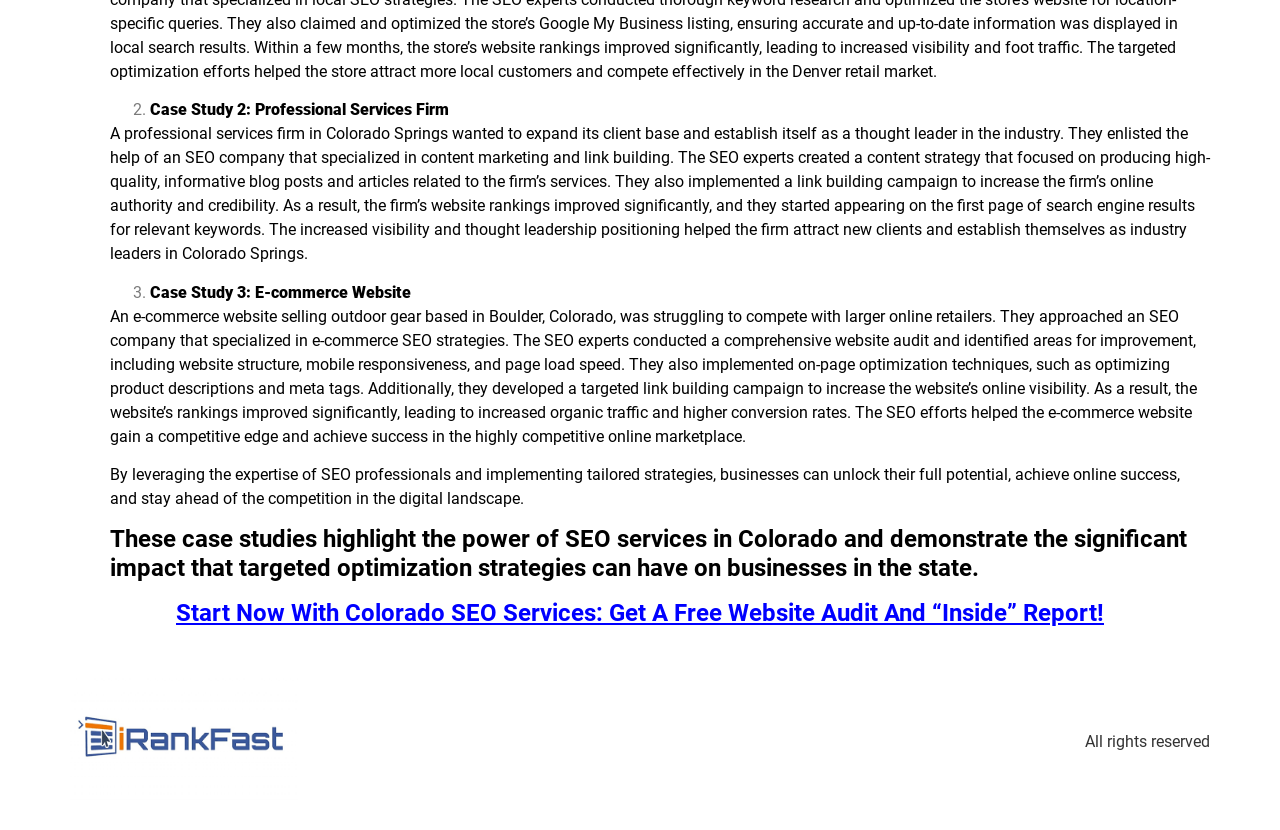Provide your answer to the question using just one word or phrase: What is the main topic of the webpage?

SEO services